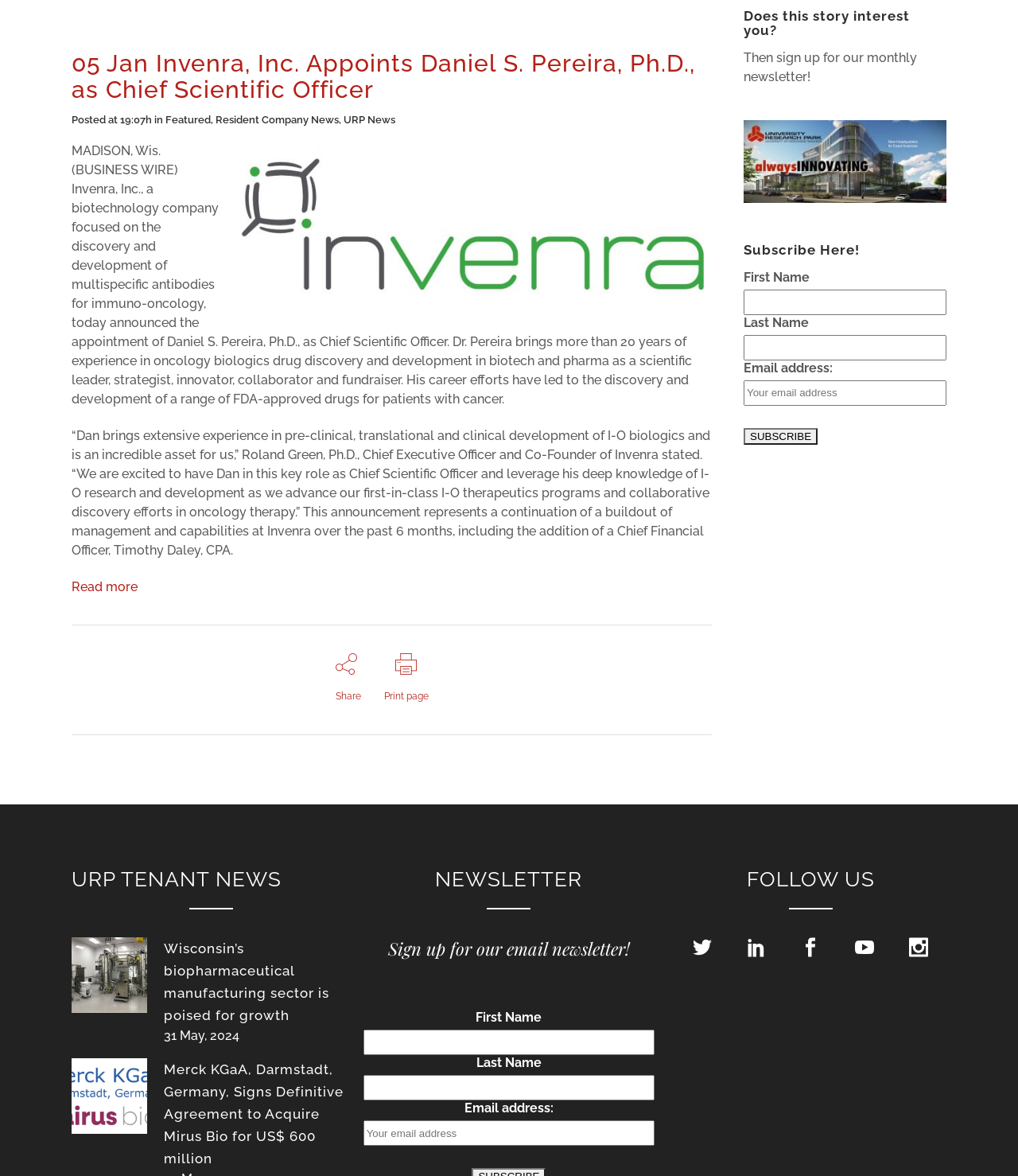From the webpage screenshot, predict the bounding box coordinates (top-left x, top-left y, bottom-right x, bottom-right y) for the UI element described here: Featured

[0.162, 0.097, 0.207, 0.107]